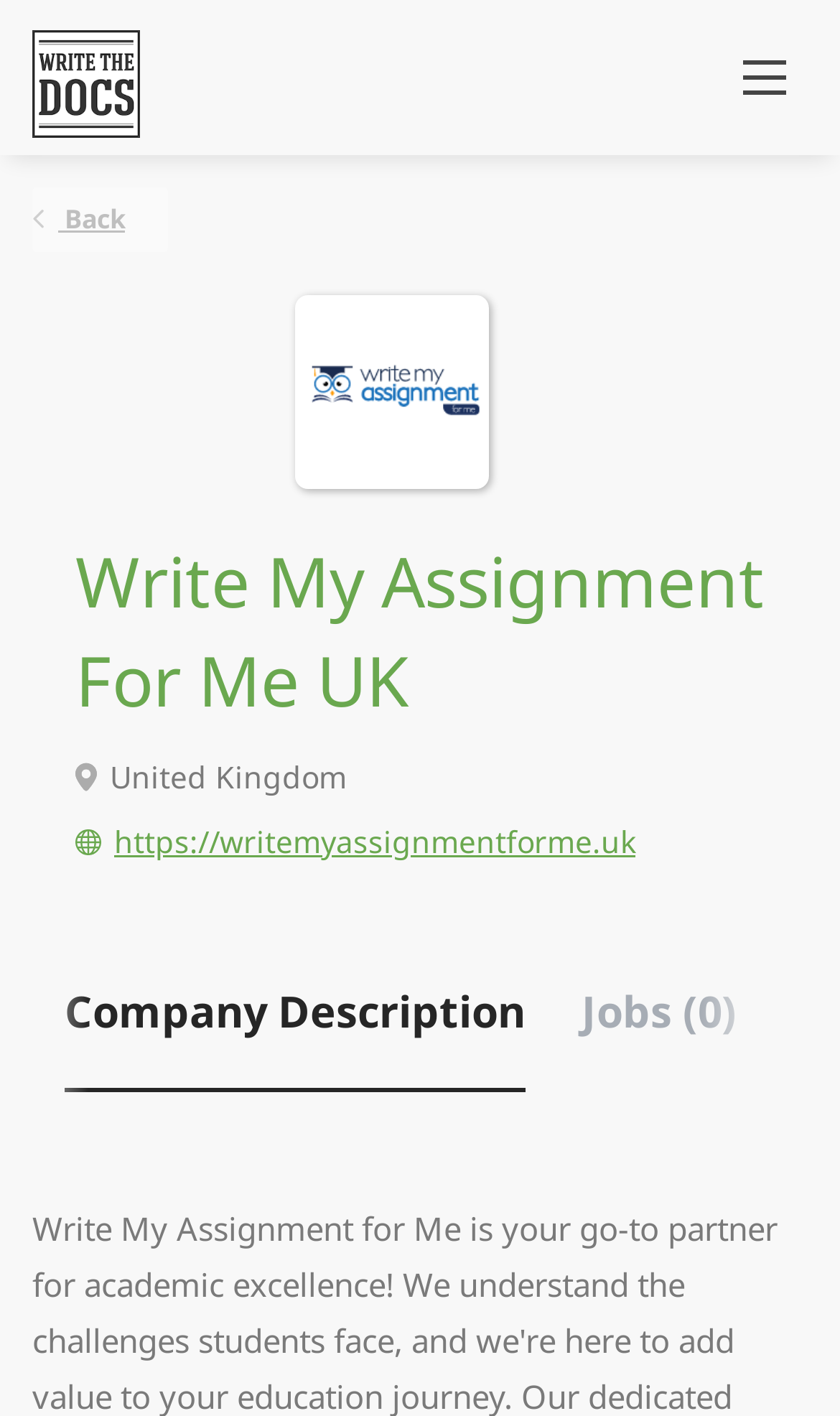Extract the text of the main heading from the webpage.

Write My Assignment For Me UK